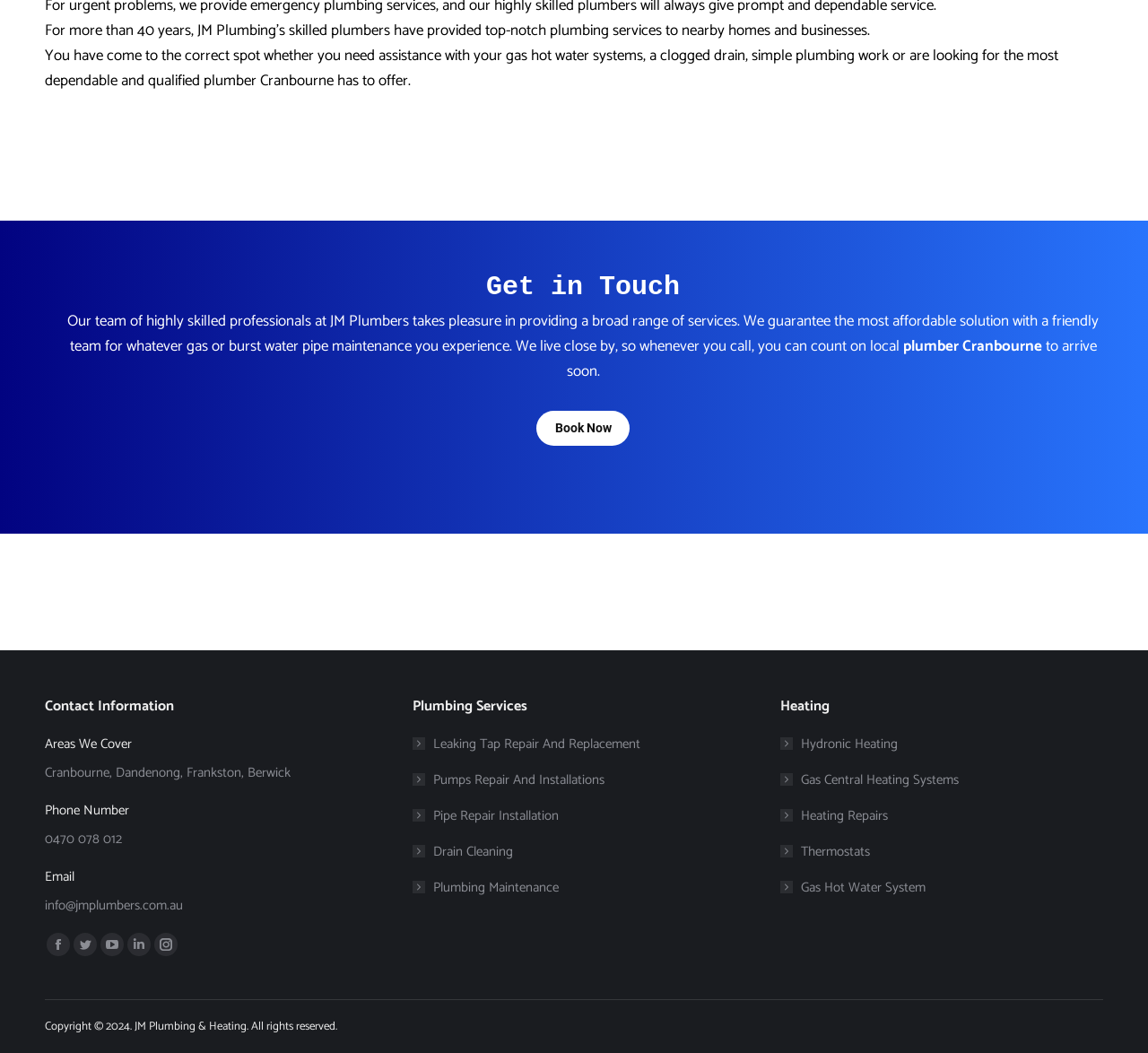Determine the bounding box of the UI component based on this description: "Pumps Repair And Installations". The bounding box coordinates should be four float values between 0 and 1, i.e., [left, top, right, bottom].

[0.359, 0.729, 0.527, 0.752]